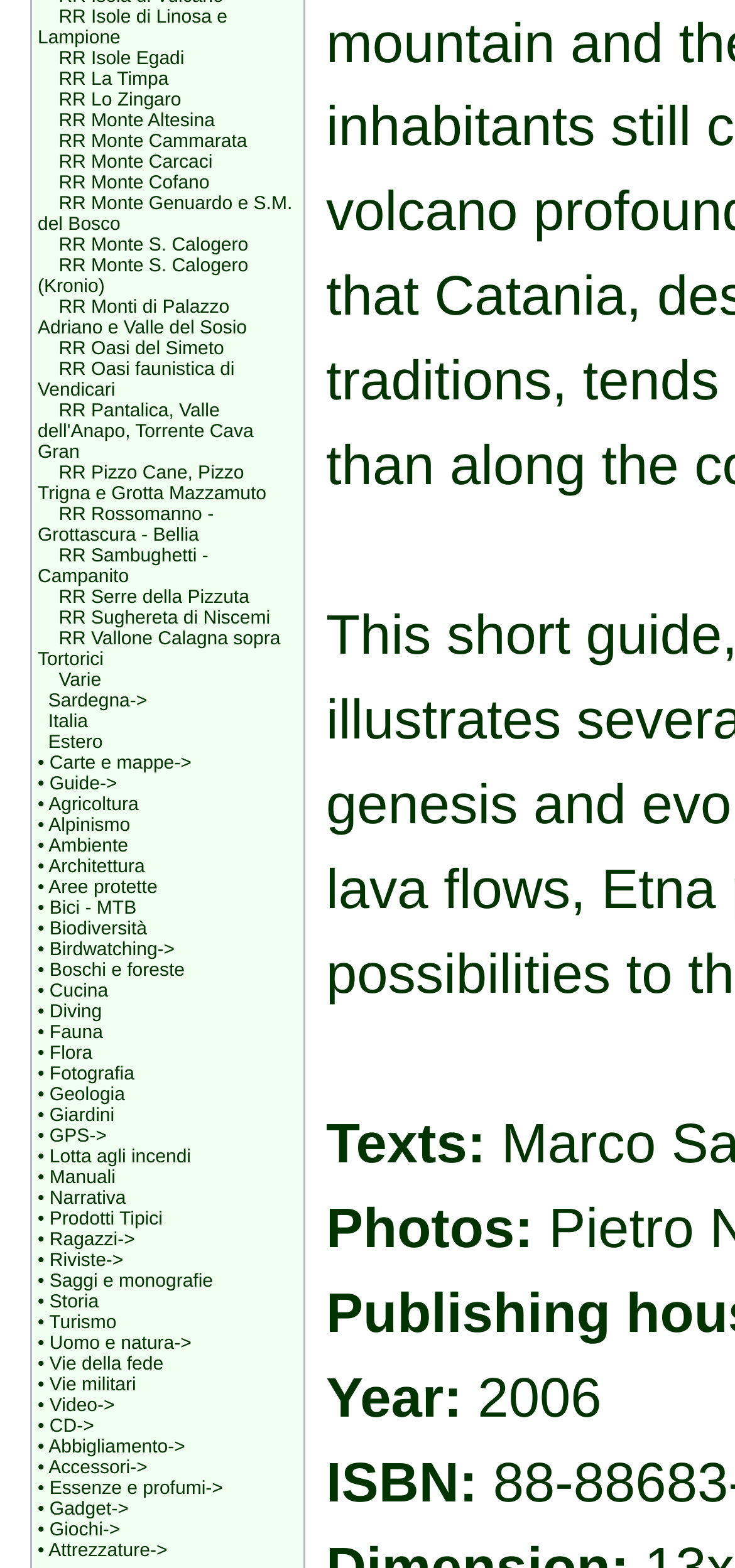Determine the bounding box coordinates of the clickable region to follow the instruction: "Click on RR Isole di Linosa e Lampione".

[0.051, 0.005, 0.309, 0.031]